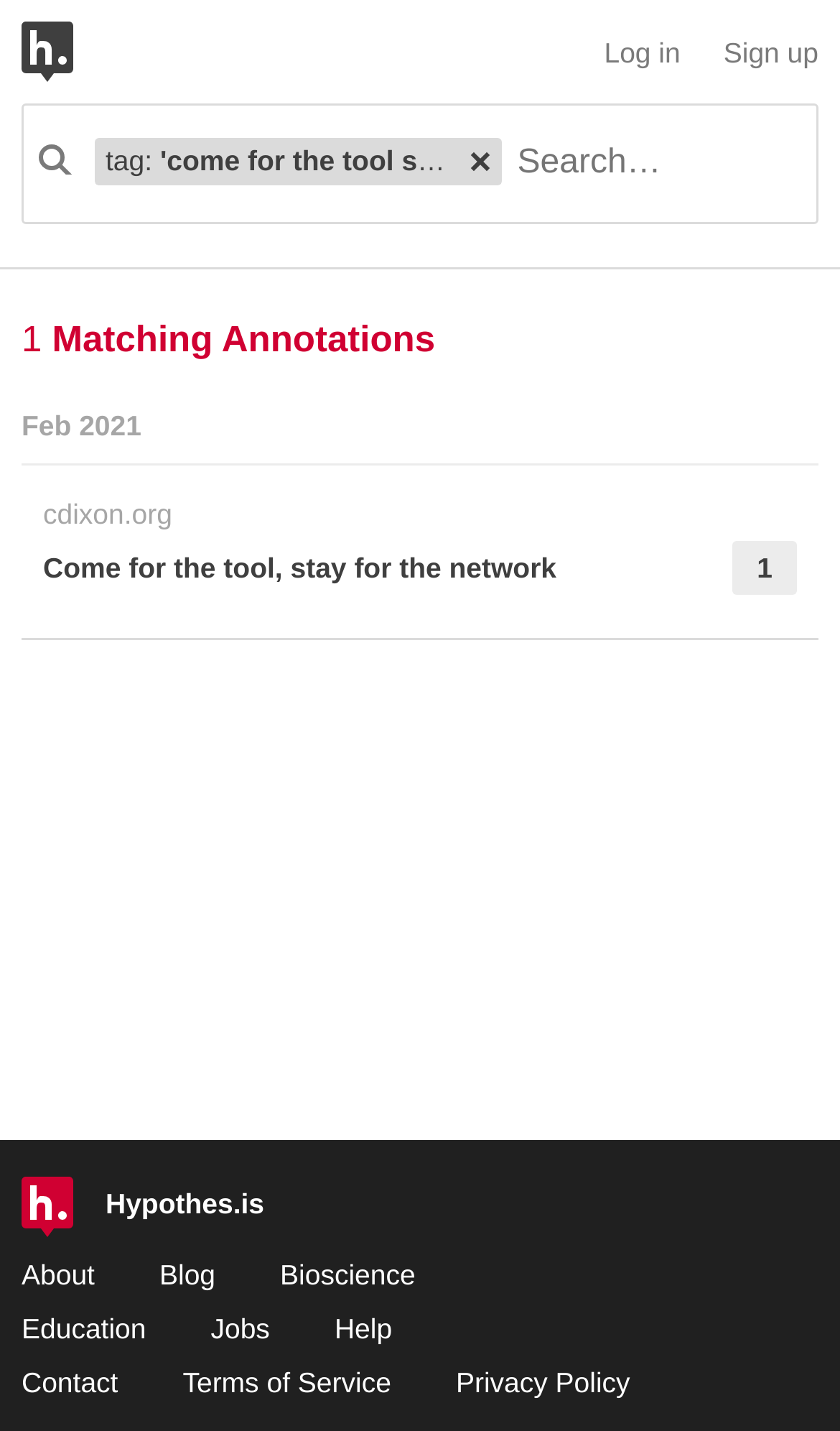Respond with a single word or phrase for the following question: 
What is the function of the 'Remove search term' button?

Remove search term